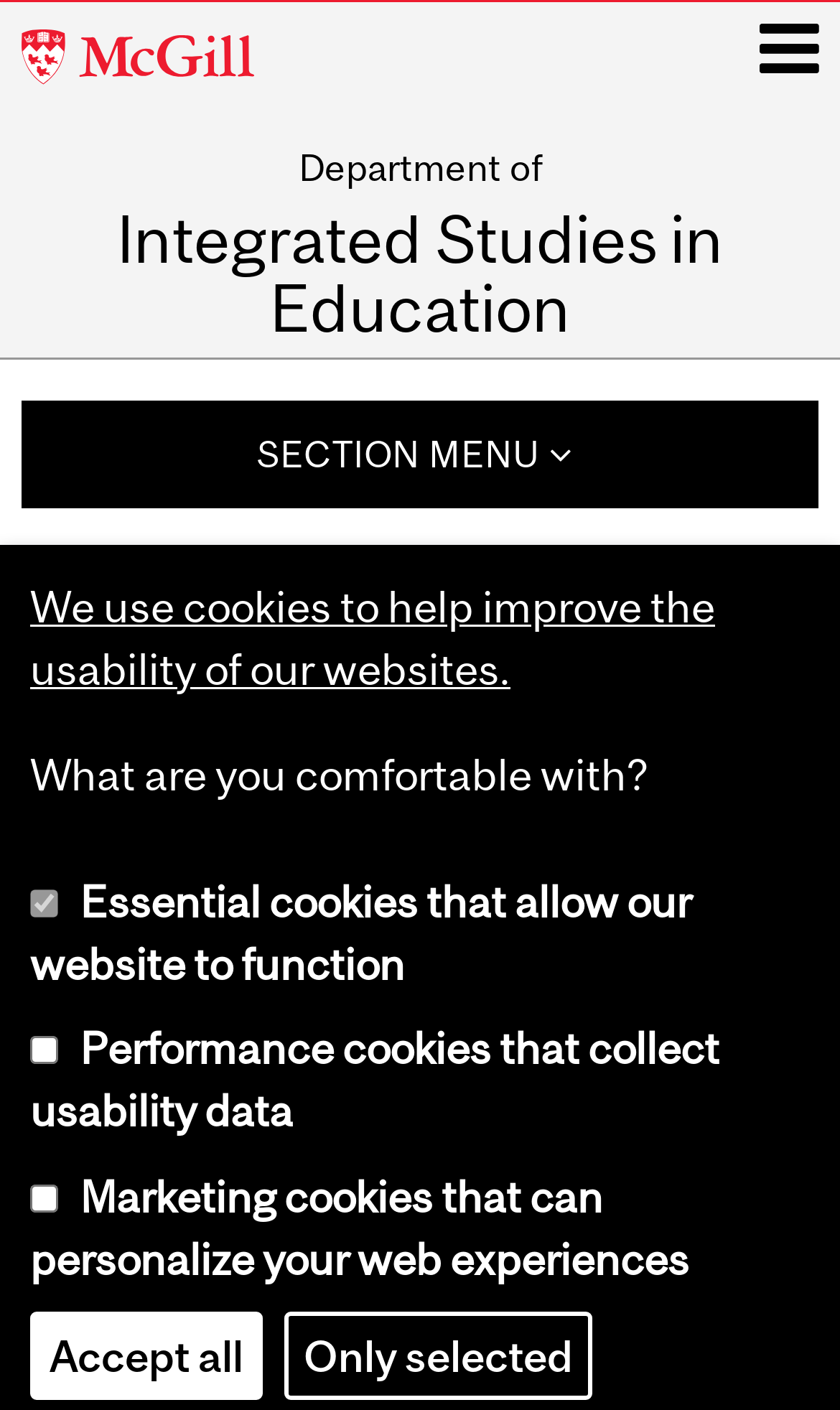Can you determine the bounding box coordinates of the area that needs to be clicked to fulfill the following instruction: "Go to Integrated Studies in Education page"?

[0.0, 0.145, 1.0, 0.243]